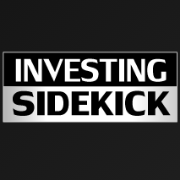Please provide a detailed answer to the question below based on the screenshot: 
What type of font is used in the logo?

The logo of 'Investing Sidekick' is presented in a bold, modern typeface, which gives a sense of professionalism and clarity, and appeals to both novice and experienced investors alike.